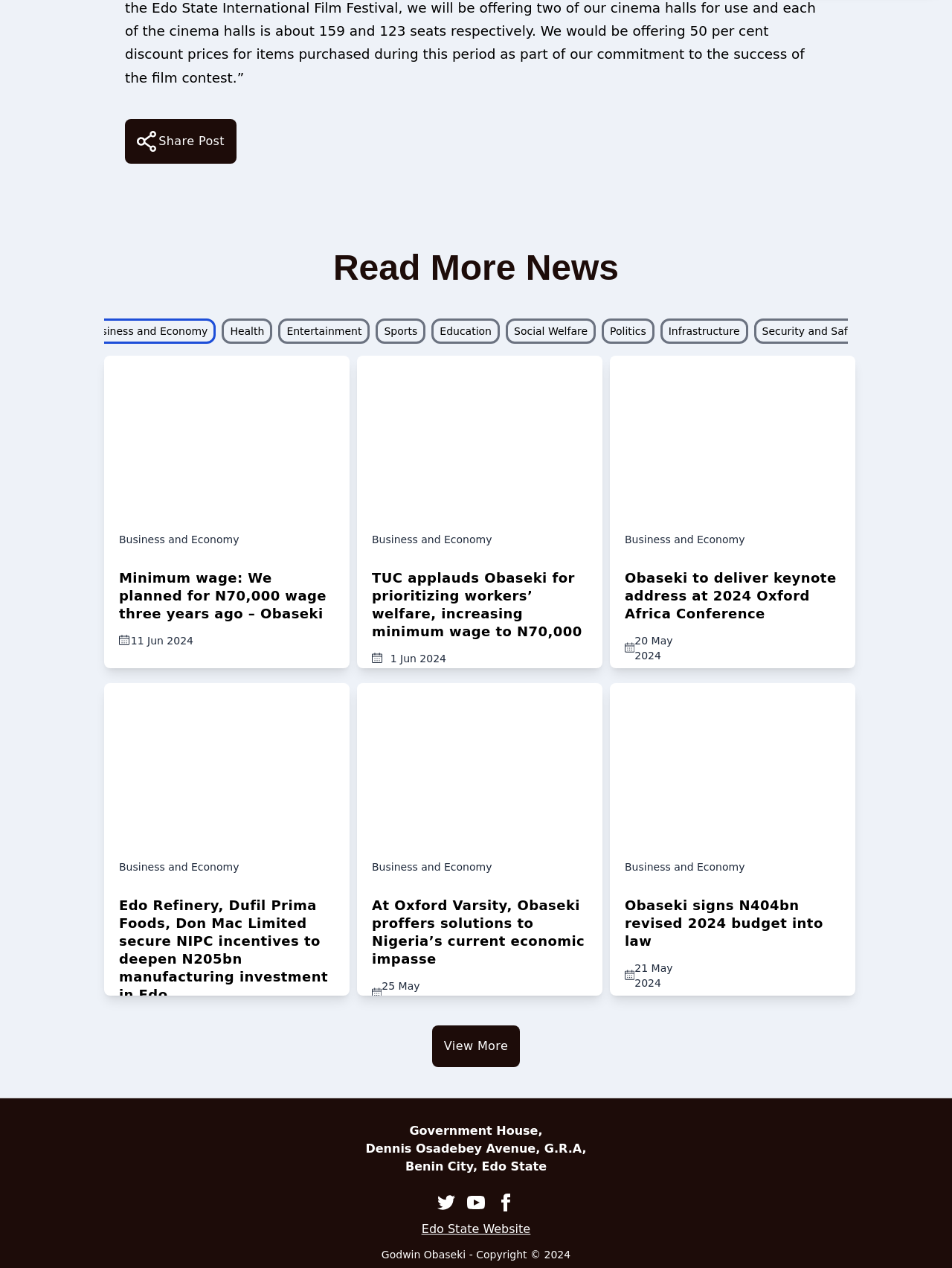Please identify the bounding box coordinates of the element's region that I should click in order to complete the following instruction: "View More". The bounding box coordinates consist of four float numbers between 0 and 1, i.e., [left, top, right, bottom].

[0.454, 0.809, 0.546, 0.841]